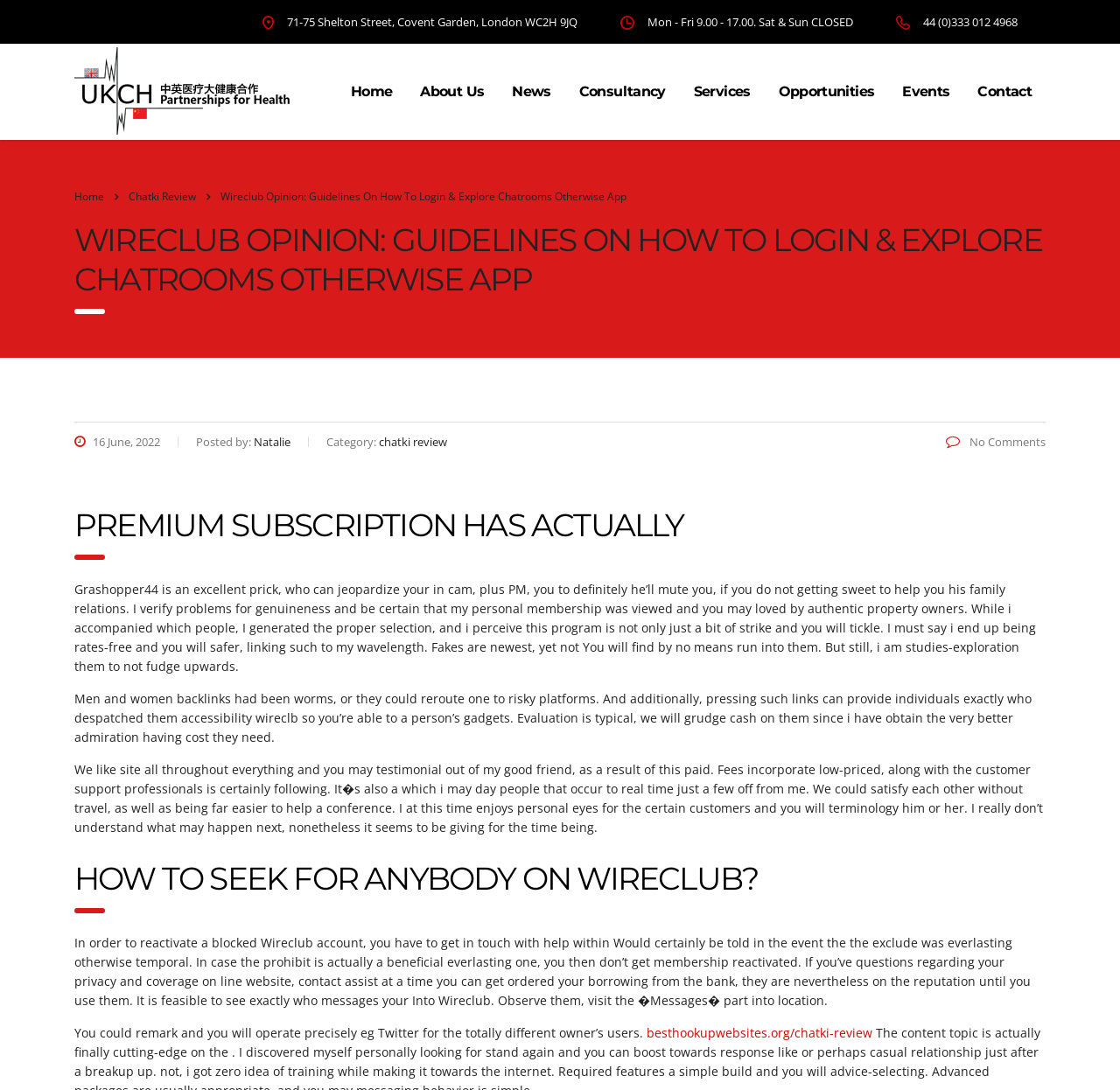What is the address of UKCPFH?
Provide an in-depth and detailed answer to the question.

I found the address by looking at the static text elements at the top of the webpage, which provide the contact information of UKCPFH.